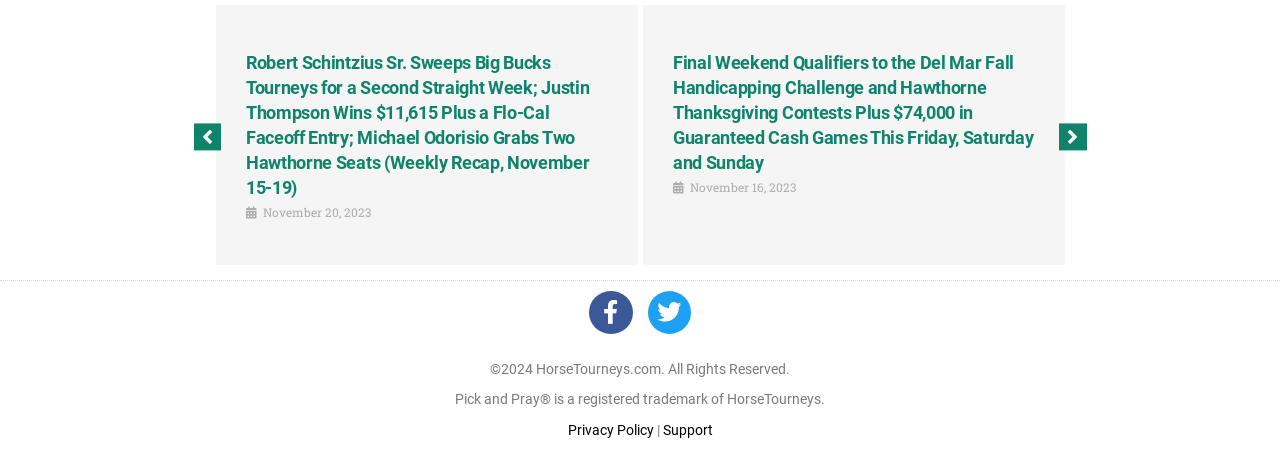Identify the bounding box coordinates for the UI element described by the following text: "Privacy Policy". Provide the coordinates as four float numbers between 0 and 1, in the format [left, top, right, bottom].

[0.443, 0.927, 0.511, 0.962]